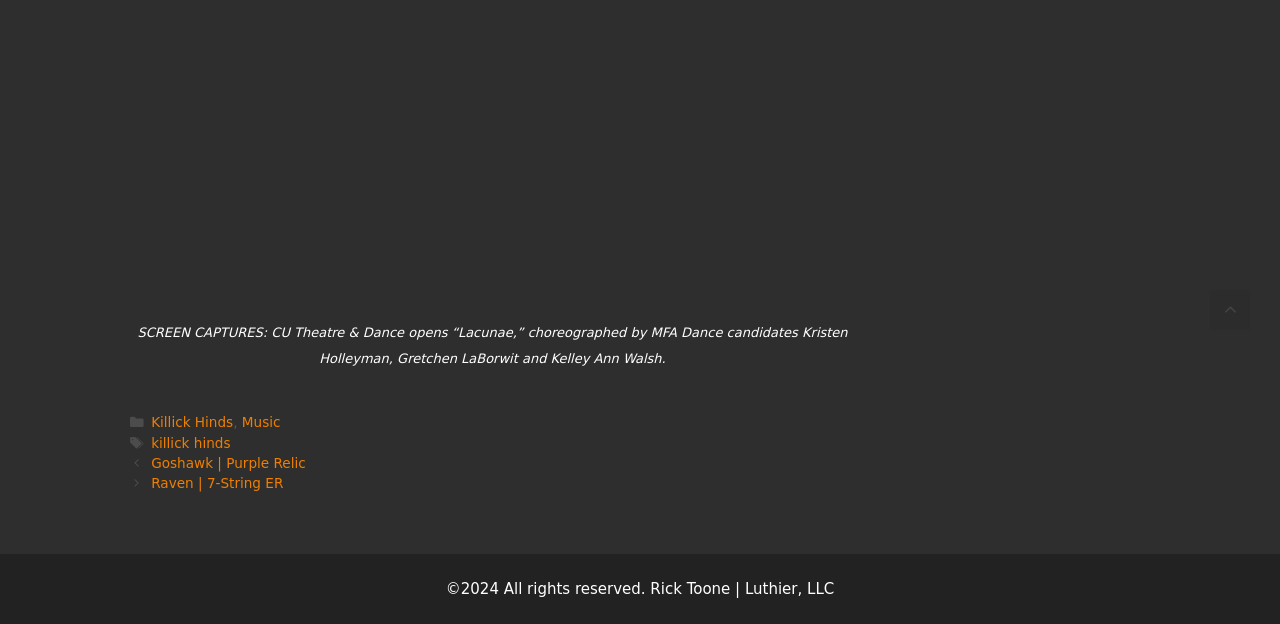Using the given description, provide the bounding box coordinates formatted as (top-left x, top-left y, bottom-right x, bottom-right y), with all values being floating point numbers between 0 and 1. Description: Music

[0.189, 0.664, 0.219, 0.689]